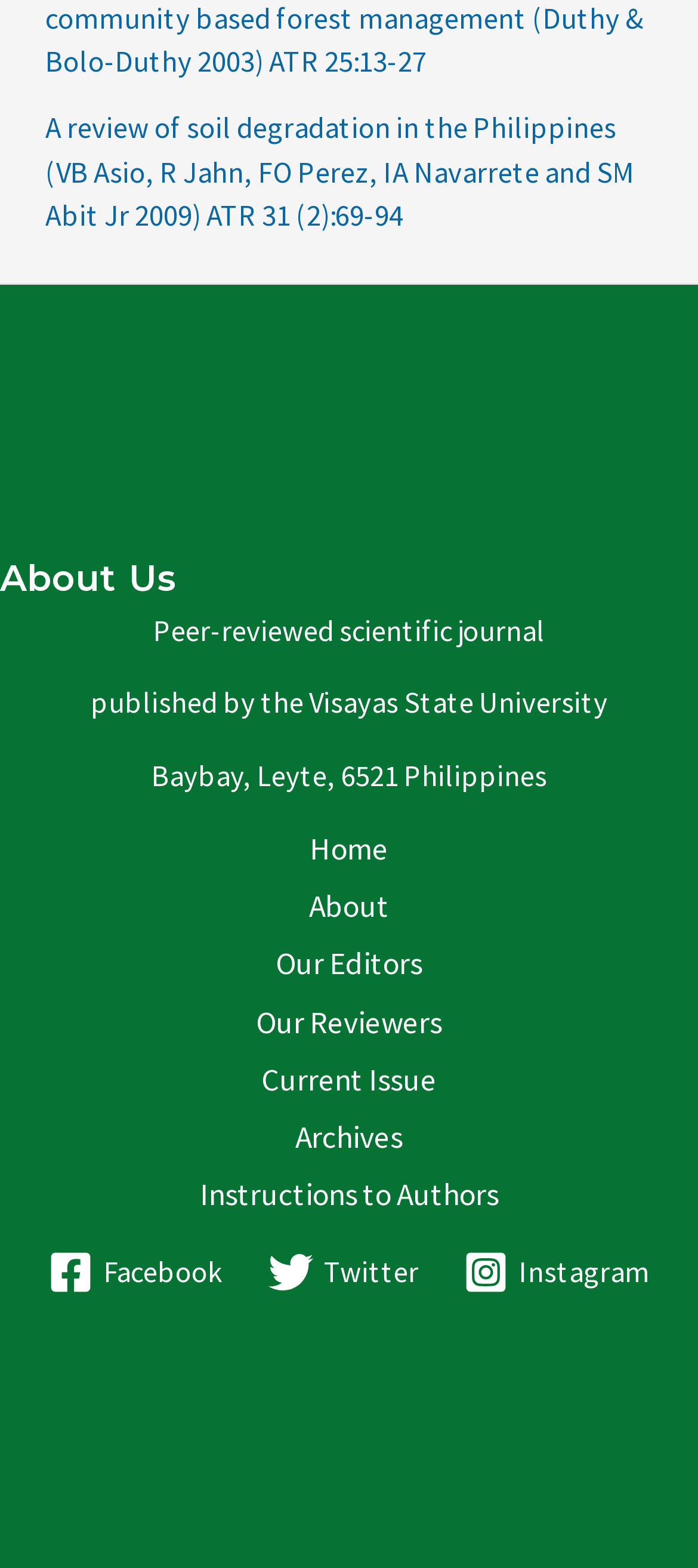Please identify the bounding box coordinates of the element I should click to complete this instruction: 'view current issue'. The coordinates should be given as four float numbers between 0 and 1, like this: [left, top, right, bottom].

[0.323, 0.67, 0.677, 0.707]